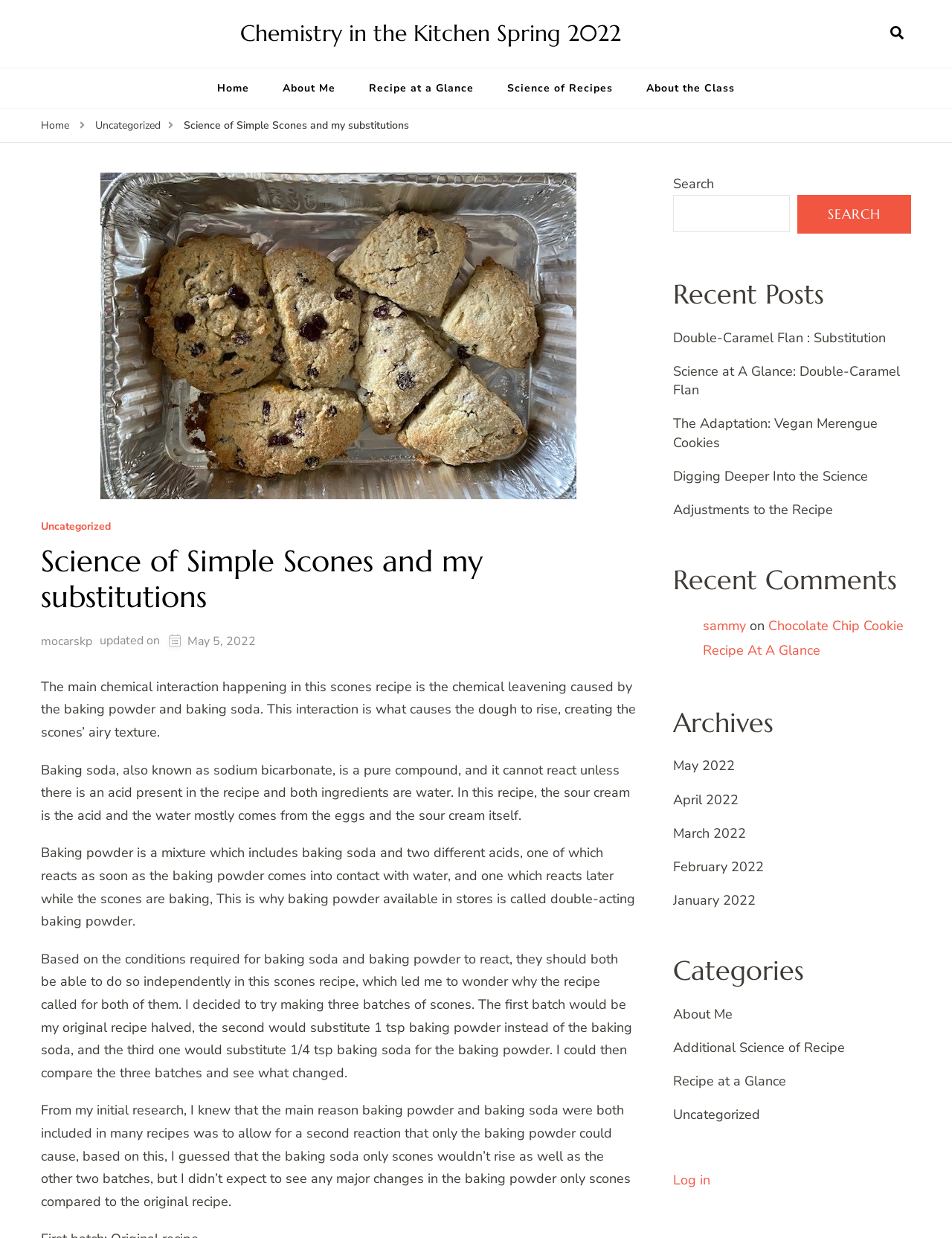Specify the bounding box coordinates of the region I need to click to perform the following instruction: "Search for something". The coordinates must be four float numbers in the range of 0 to 1, i.e., [left, top, right, bottom].

[0.707, 0.158, 0.83, 0.188]